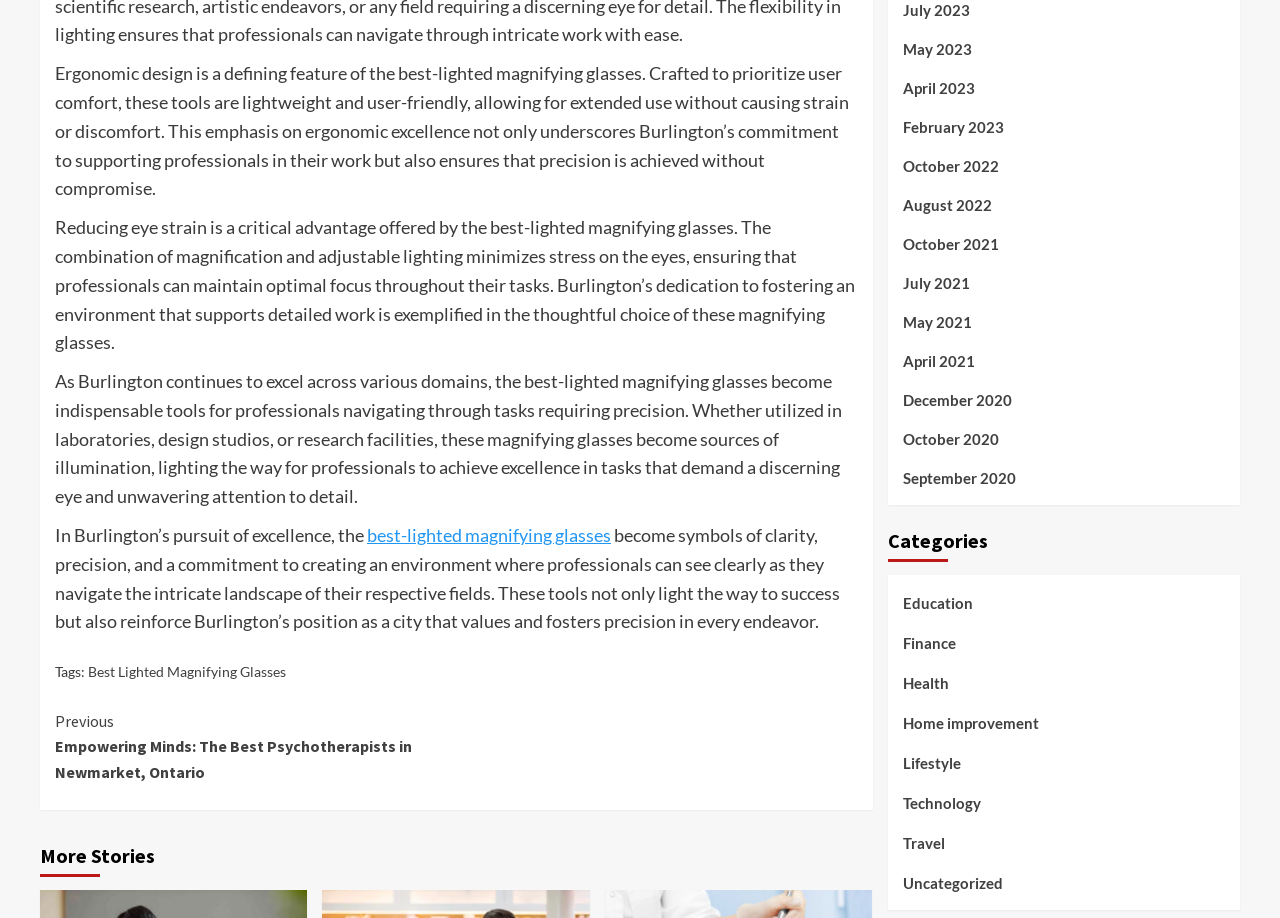Find and indicate the bounding box coordinates of the region you should select to follow the given instruction: "Explore 'Education' category".

[0.705, 0.644, 0.76, 0.686]